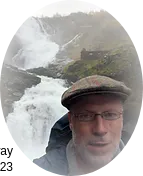What is the background of the image?
Using the image, give a concise answer in the form of a single word or short phrase.

Lush green hills